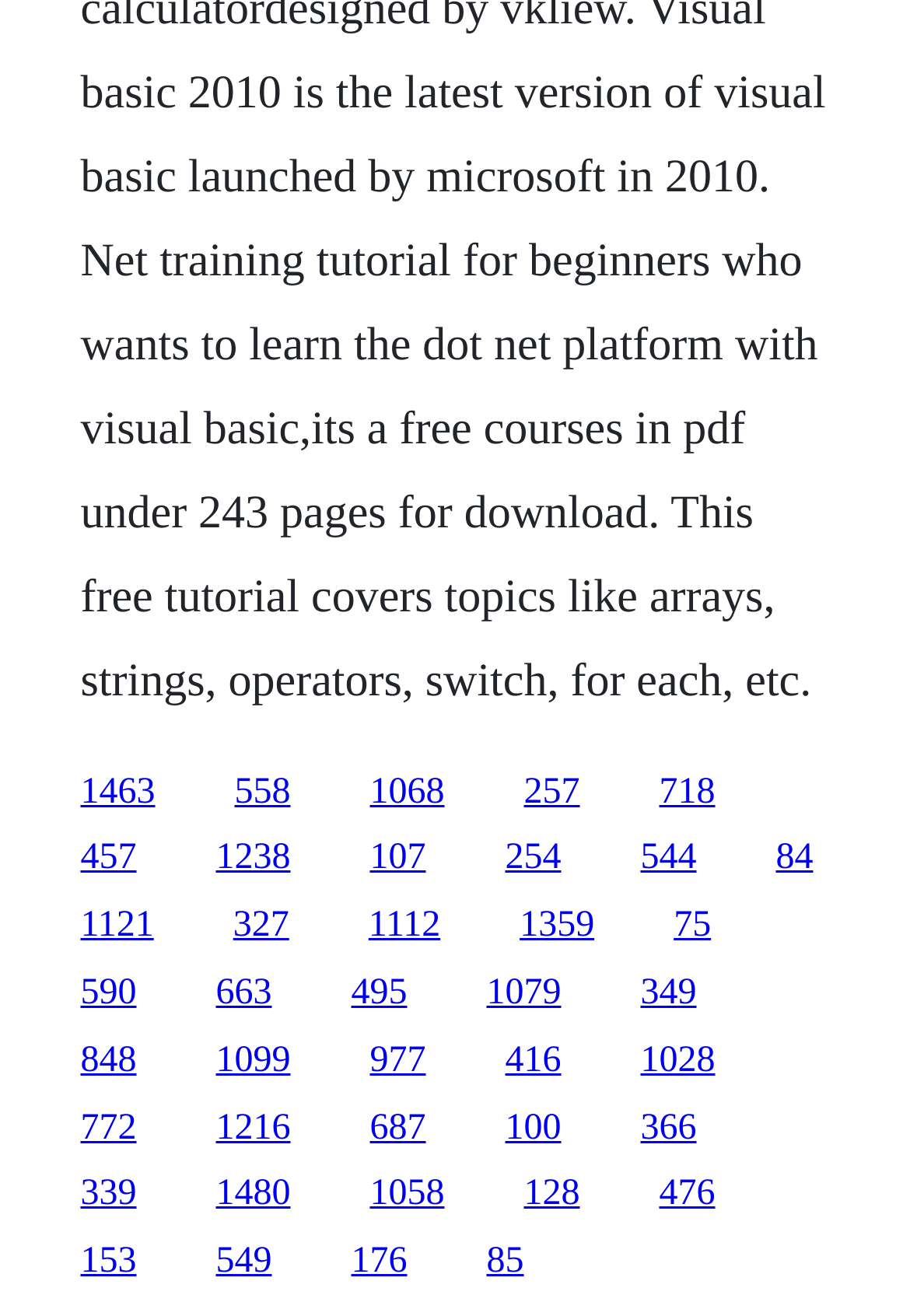What is the horizontal position of the last link?
Provide a concise answer using a single word or phrase based on the image.

0.088